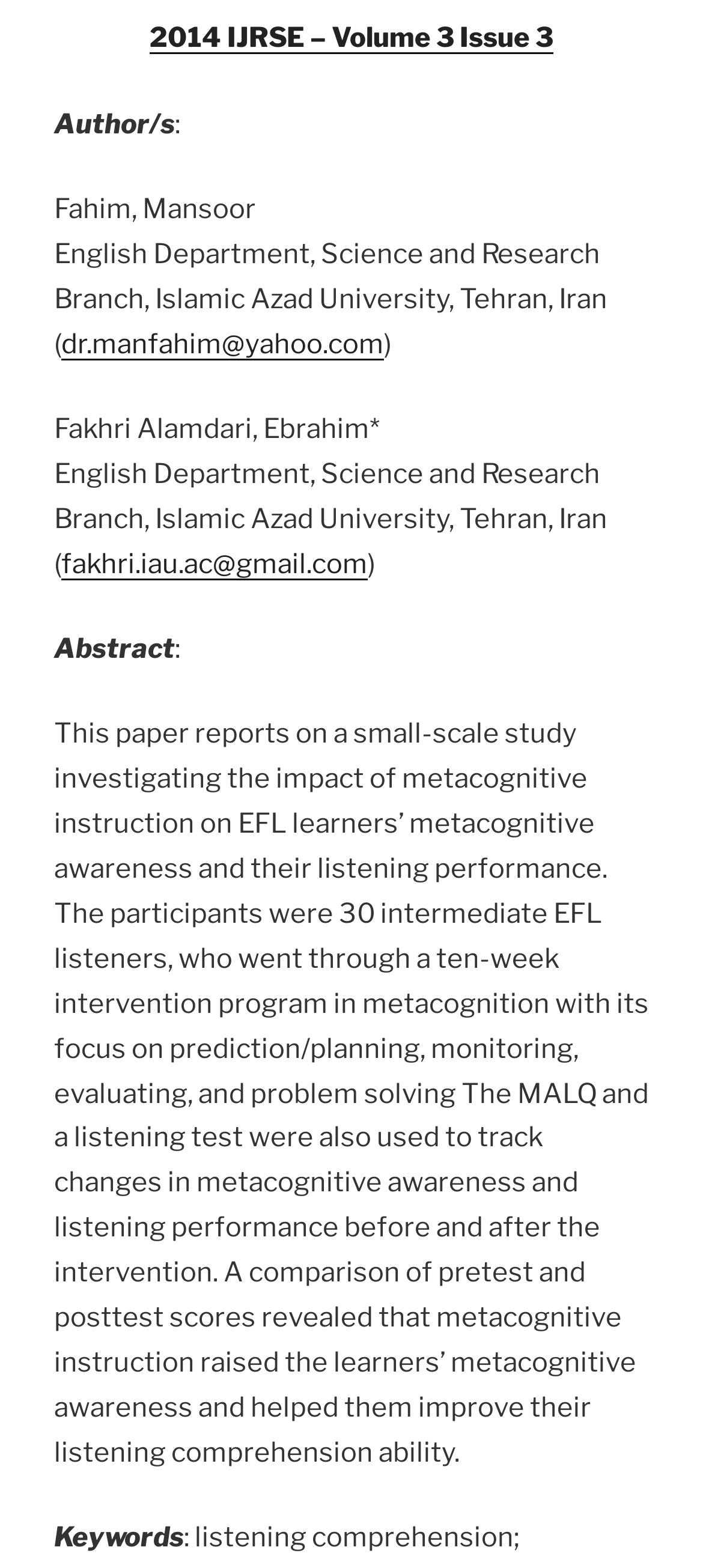Extract the bounding box coordinates for the described element: "dr.manfahim@yahoo.com". The coordinates should be represented as four float numbers between 0 and 1: [left, top, right, bottom].

[0.087, 0.209, 0.546, 0.229]